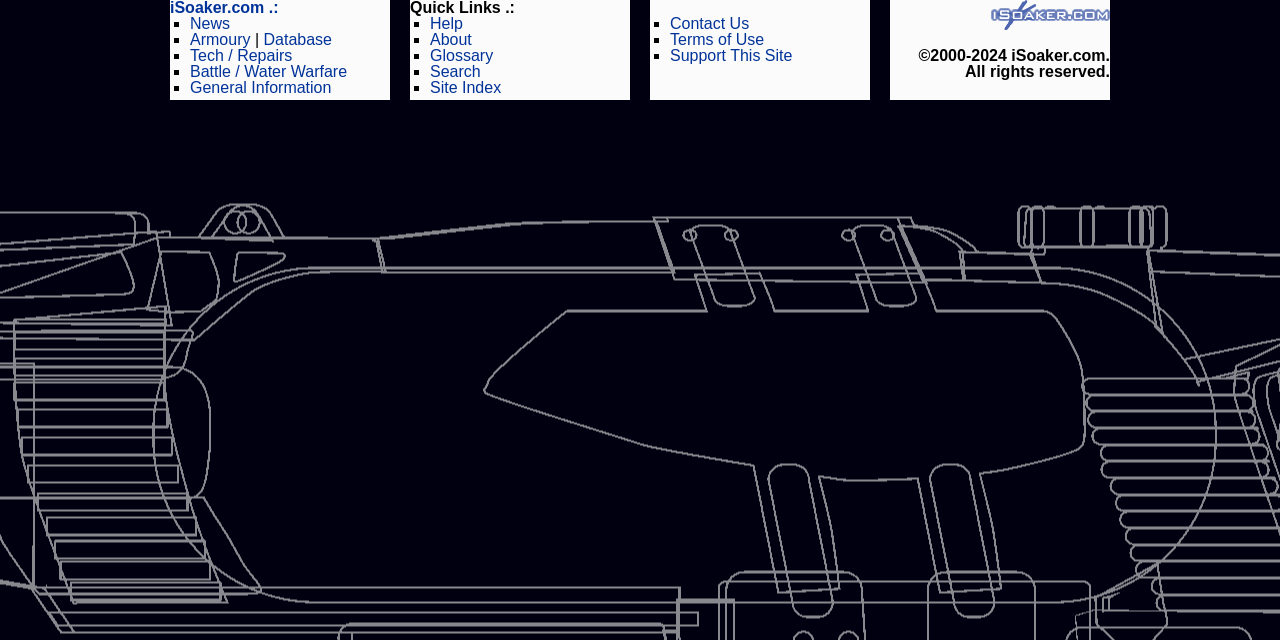Bounding box coordinates are specified in the format (top-left x, top-left y, bottom-right x, bottom-right y). All values are floating point numbers bounded between 0 and 1. Please provide the bounding box coordinate of the region this sentence describes: Battle / Water Warfare

[0.148, 0.098, 0.271, 0.125]